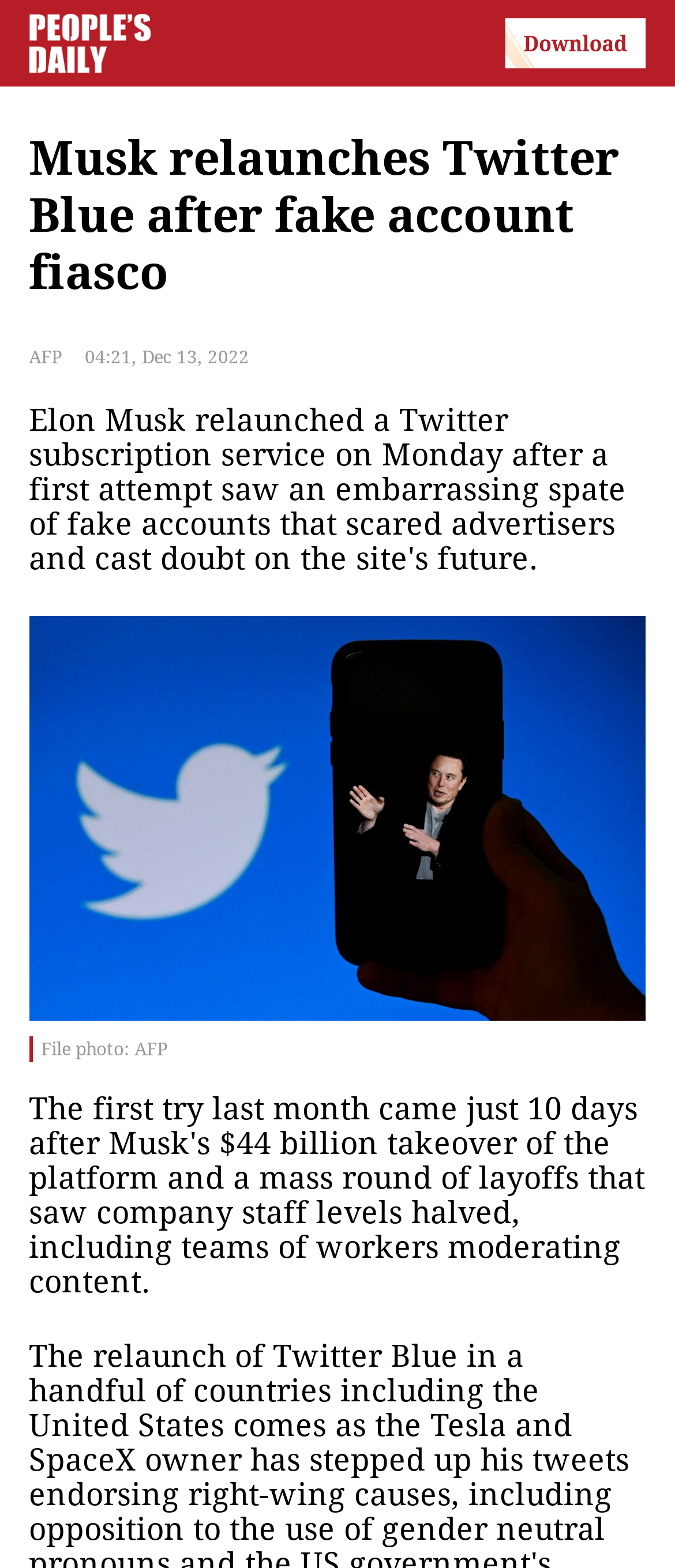Answer the following in one word or a short phrase: 
What is the position of the timestamp?

Below the title